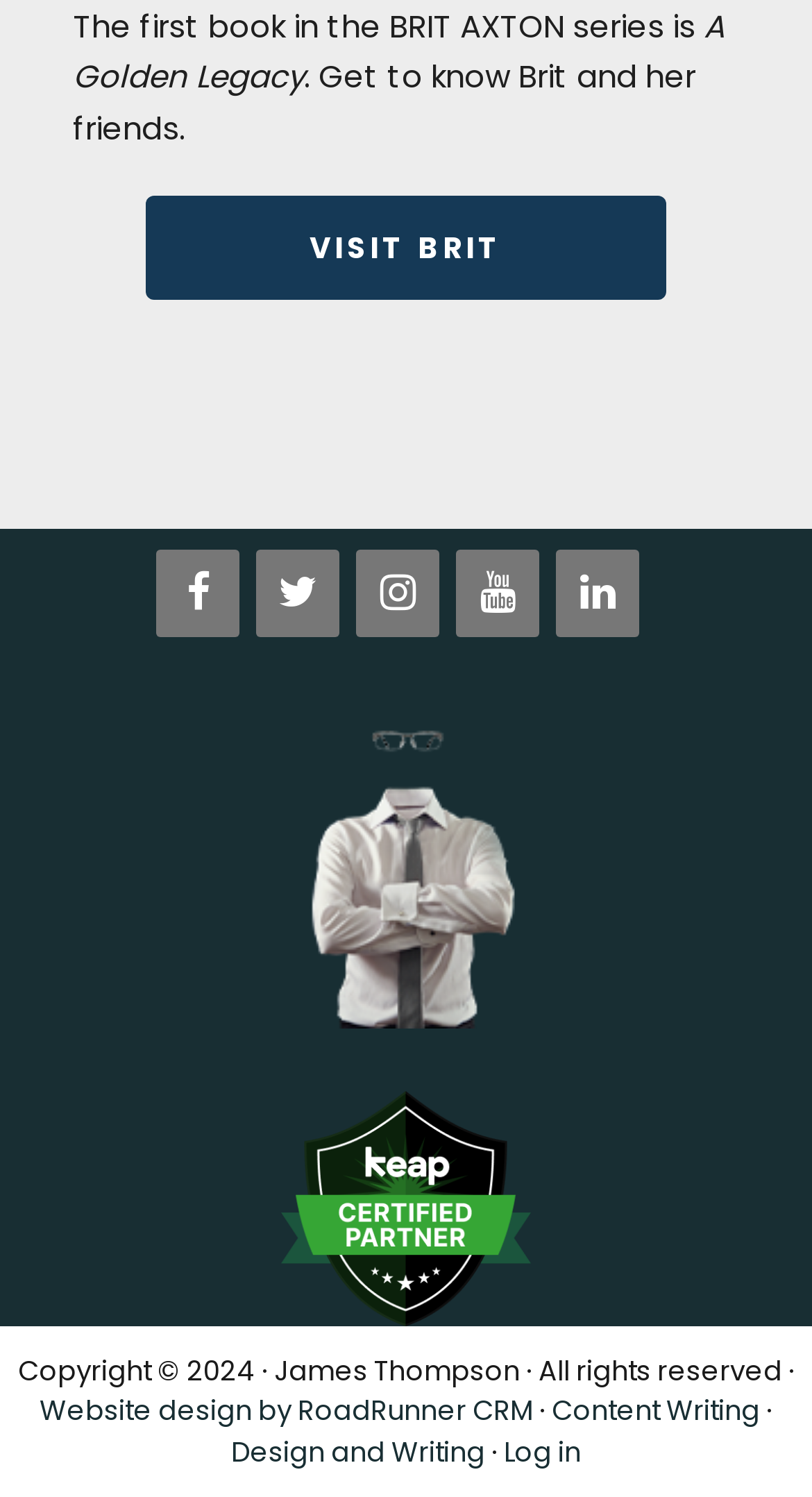Refer to the screenshot and answer the following question in detail:
What is the name of the first book?

The question can be answered by looking at the second StaticText element which says 'A Golden Legacy'. This is the title of the first book in the BRIT AXTON series.